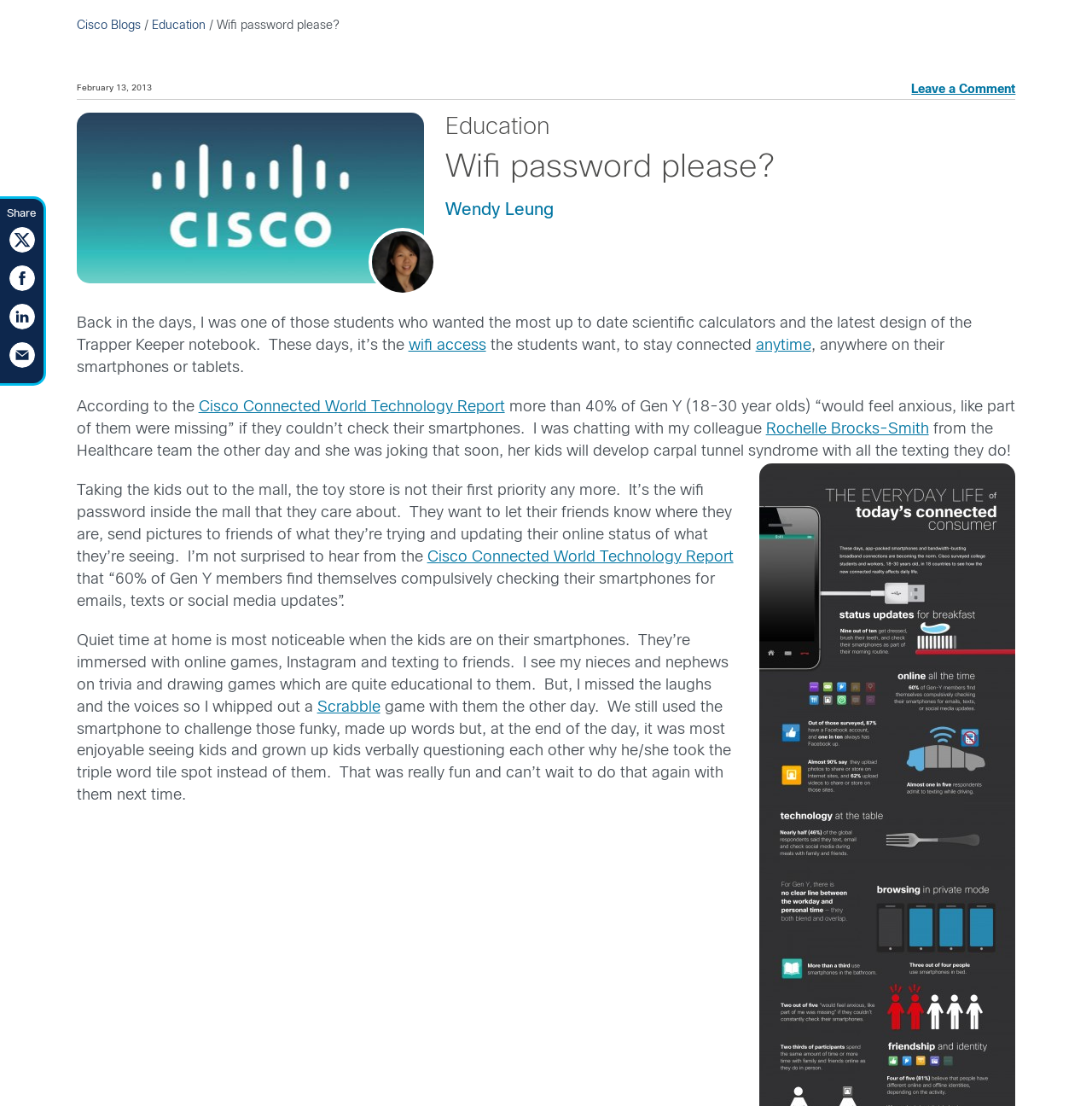Please predict the bounding box coordinates (top-left x, top-left y, bottom-right x, bottom-right y) for the UI element in the screenshot that fits the description: Cisco Blogs

[0.07, 0.019, 0.129, 0.029]